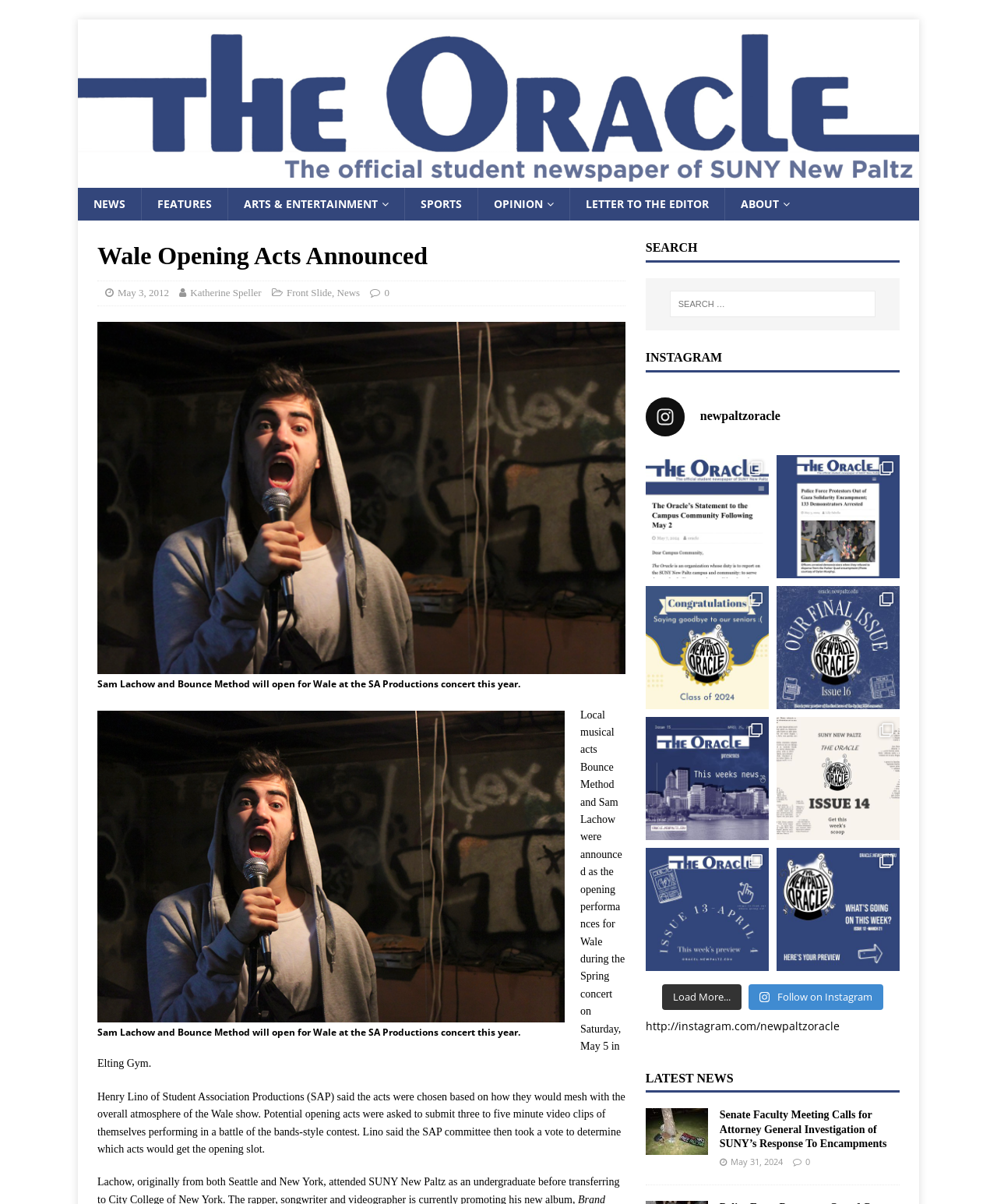What is the date of the Spring concert?
Refer to the image and answer the question using a single word or phrase.

May 5